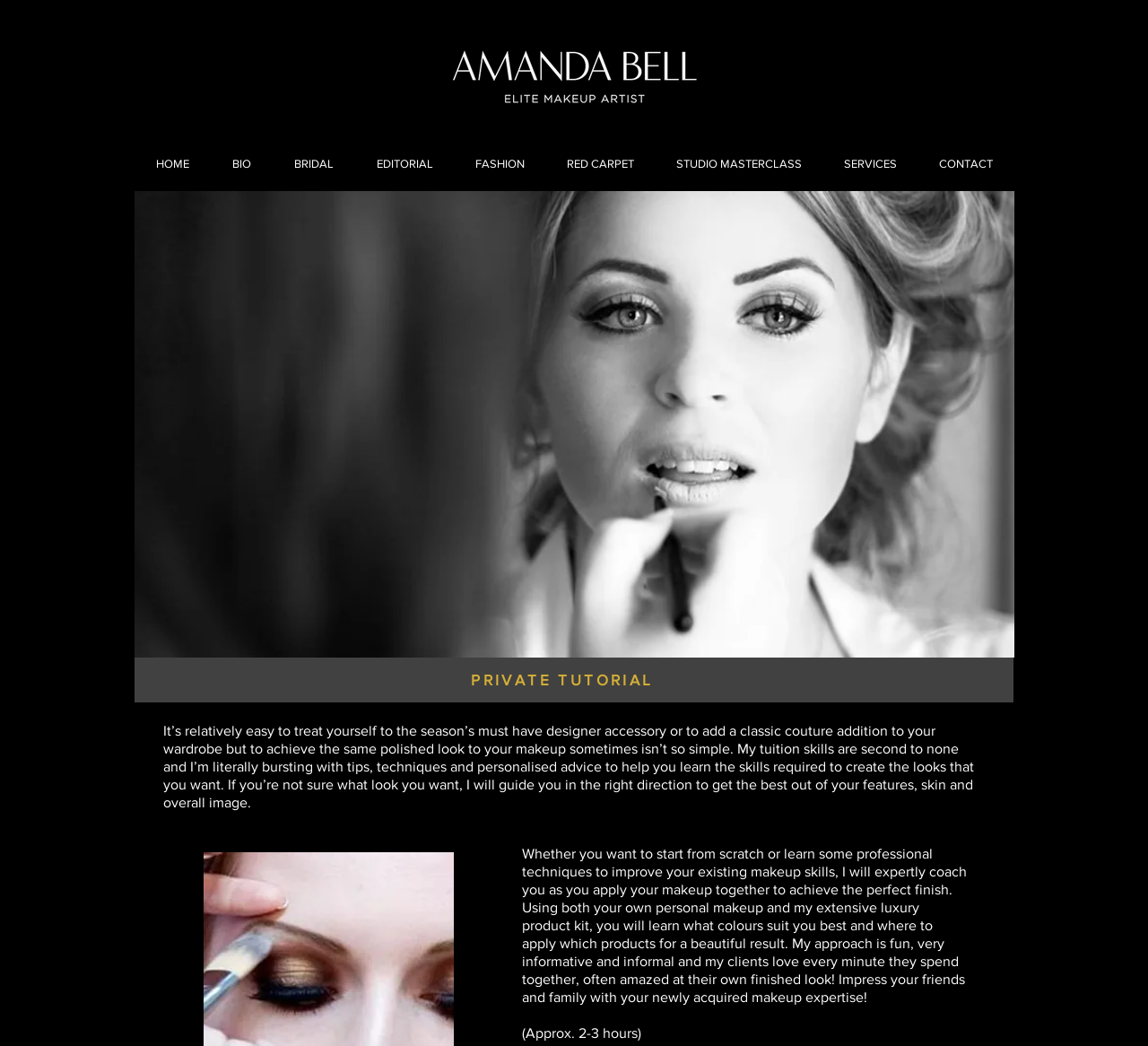Select the bounding box coordinates of the element I need to click to carry out the following instruction: "Click on PRIVATE TUTORIAL".

[0.371, 0.642, 0.609, 0.658]